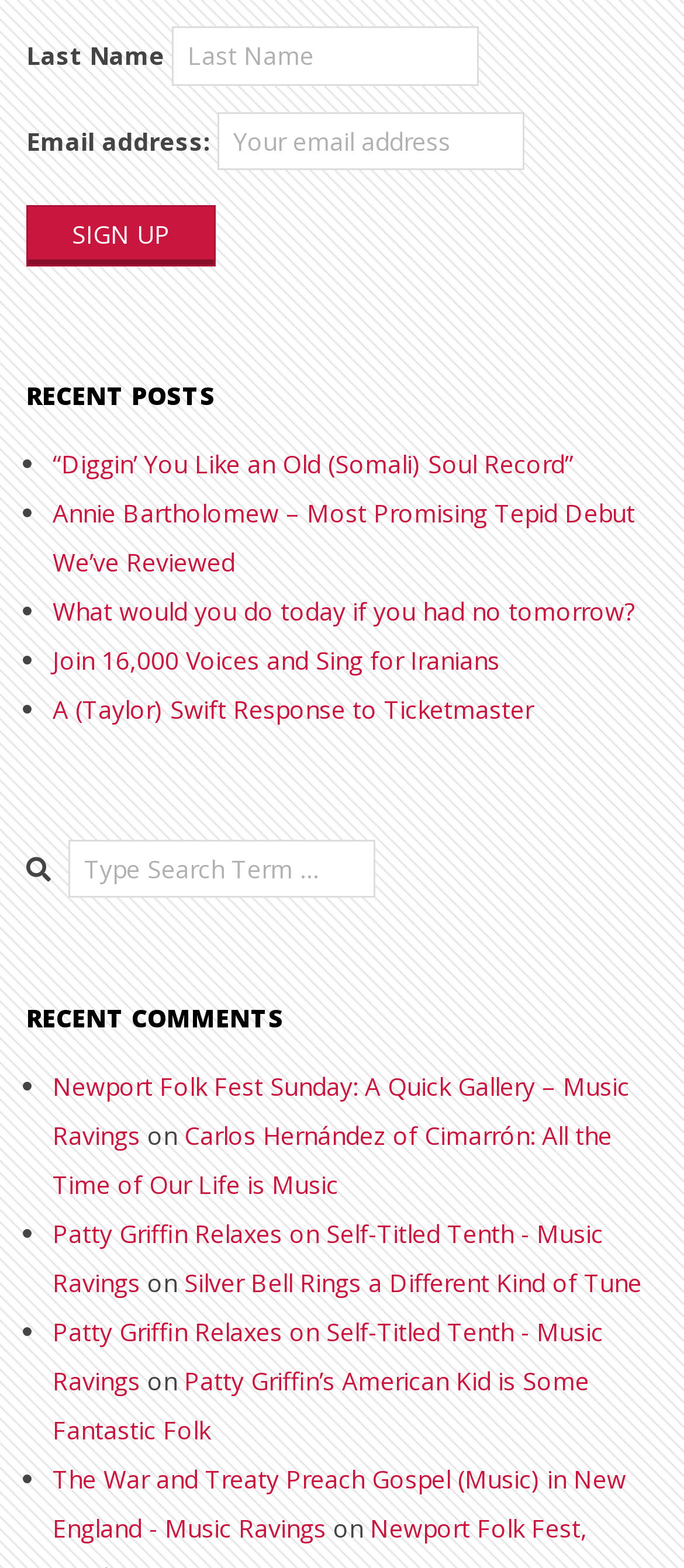Answer in one word or a short phrase: 
How many recent posts are listed?

5